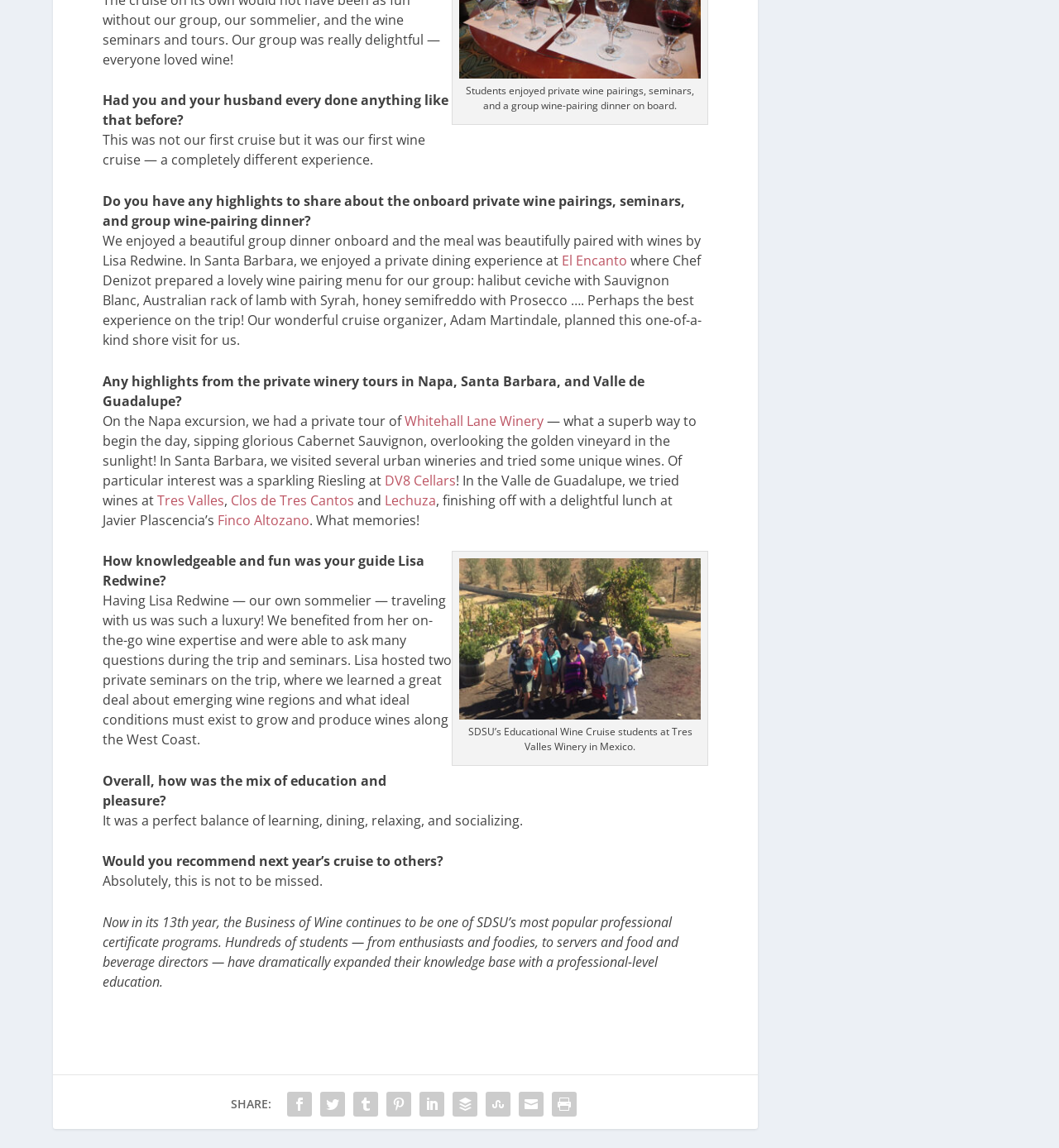Would the author recommend the cruise to others?
Please use the image to deliver a detailed and complete answer.

The text explicitly states that the author would 'absolutely' recommend the cruise to others, indicating a strong endorsement of the experience.